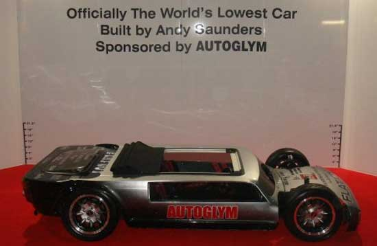Paint a vivid picture of the image with your description.

The image showcases the remarkable achievement of Andy Saunders, who built the world's lowest car, officially recognized for its unique design and engineering. This striking vehicle, prominently labeled with the sponsor AUTOGYLM, features a sleek, low-profile aesthetic that defies conventional automotive shapes. Displayed against a simple backdrop, the car's innovative design reflects Saunders' creativity and craftsmanship in automotive engineering. This image captures the essence of Saunders' work, highlighting not only the car's distinctive features but also his passion for pushing the boundaries of automotive design at events like the annual Autojumble at the National Motor Museum in Beaulieu, Hampshire.